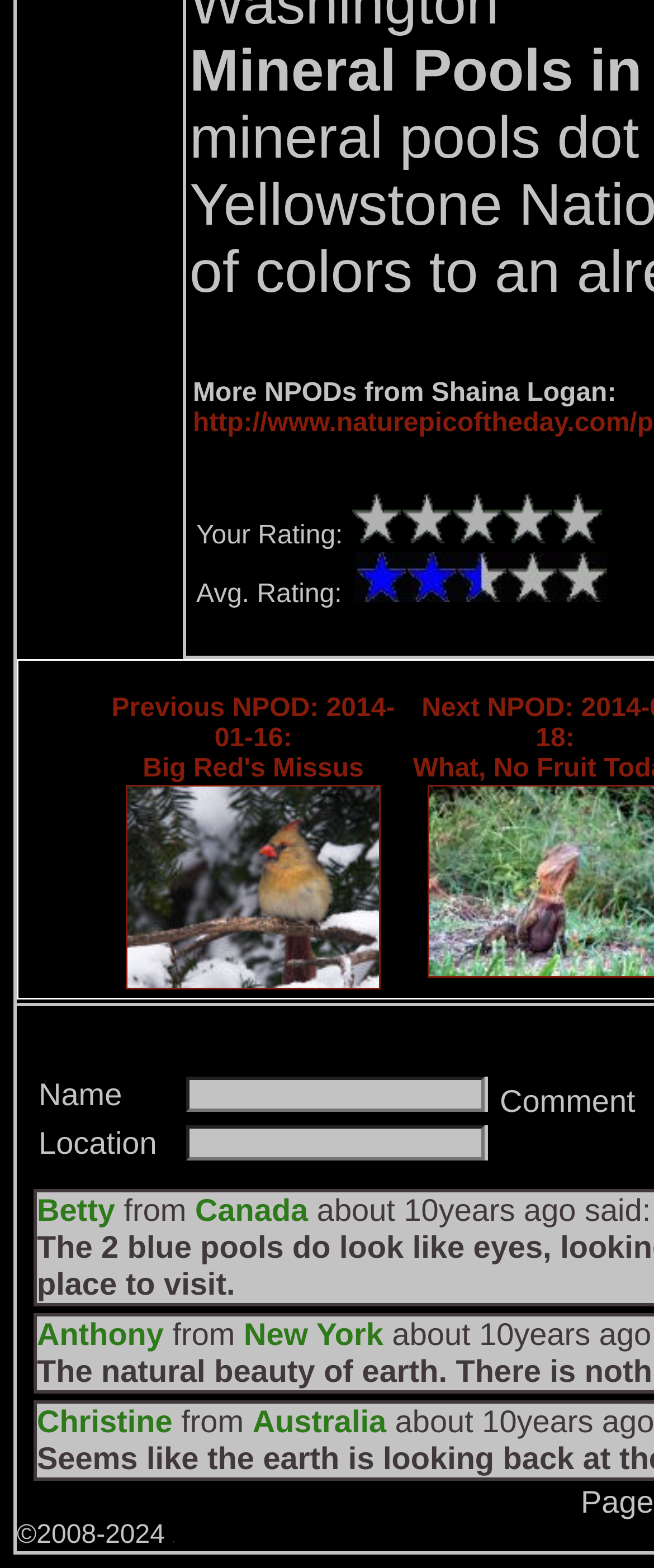Find and provide the bounding box coordinates for the UI element described here: "parent_node: Your Rating:". The coordinates should be given as four float numbers between 0 and 1: [left, top, right, bottom].

[0.728, 0.333, 0.766, 0.351]